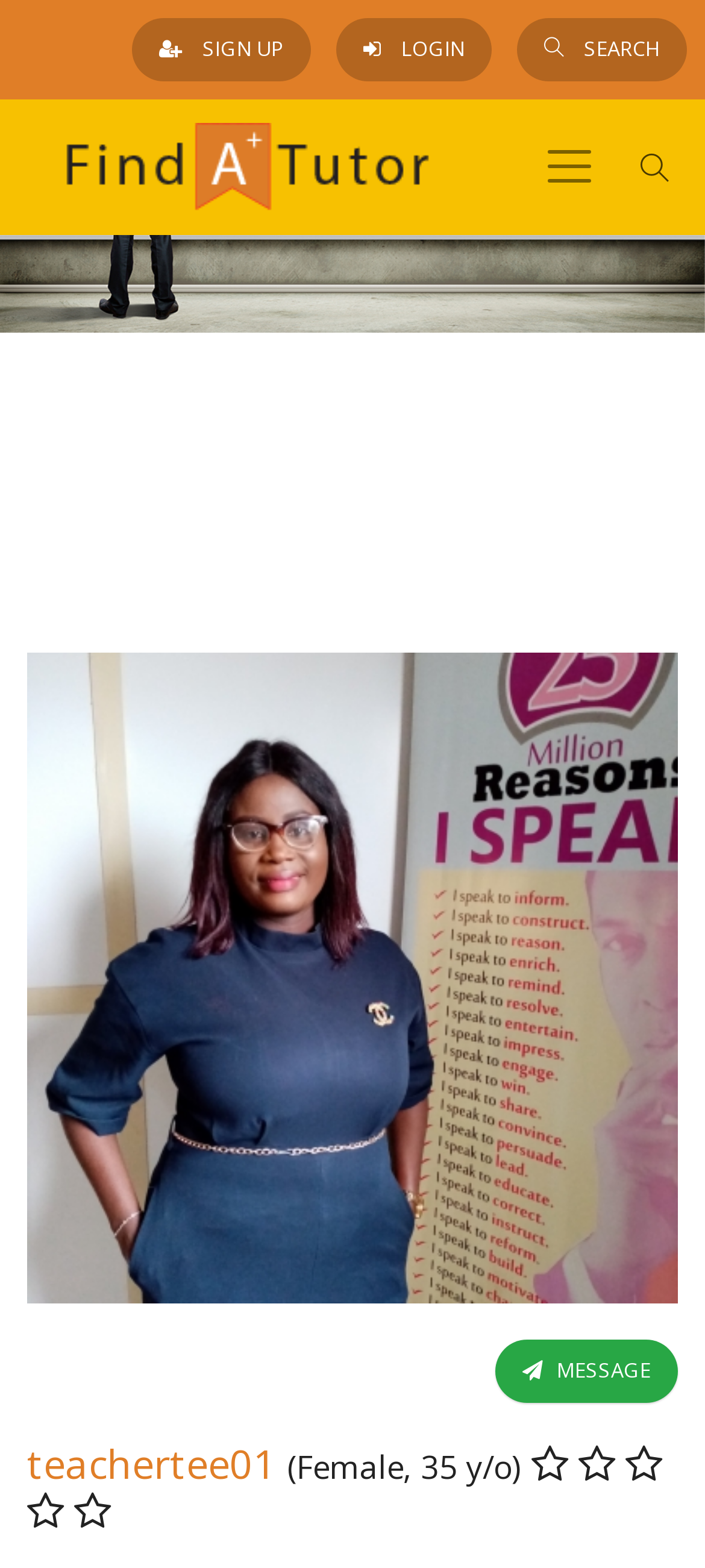What is the purpose of the 'SIGN UP' link?
Provide an in-depth answer to the question, covering all aspects.

The 'SIGN UP' link is likely used to register as a tutor or student on the website, as it is a prominent call-to-action element on the top navigation bar, and the website's meta description mentions 'FREE registration'.